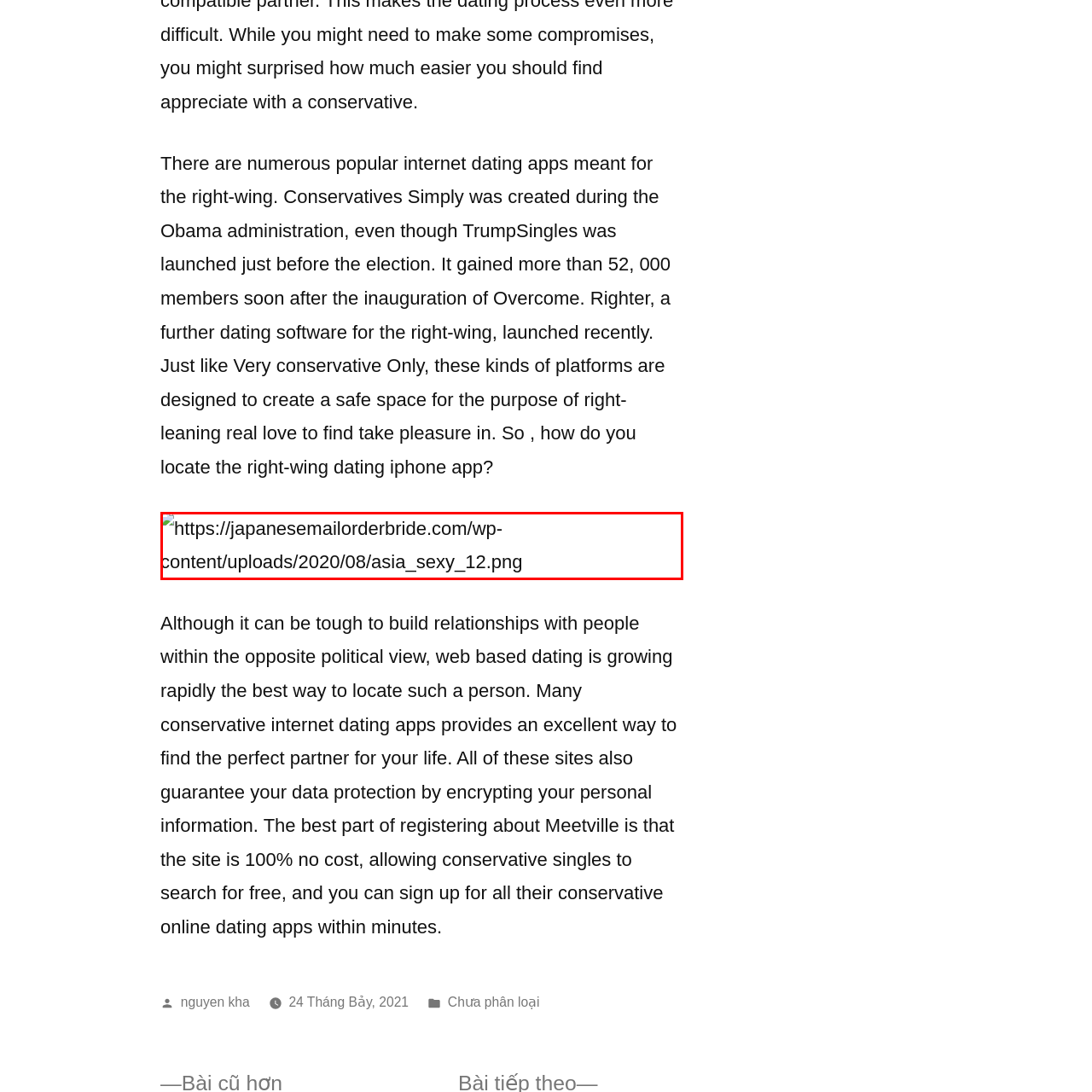Give a thorough and detailed account of the visual content inside the red-framed part of the image.

The image depicts a visually captivating representation related to online dating, specifically within the context of right-wing platforms. It is featured alongside text discussing various conservative dating apps that emerged during recent political events. The surrounding narrative highlights the emergence of dating services tailored for conservative singles, emphasizing their role in providing a secure environment for connections amidst differing political views. Apps like Conservatives Simply and TrumpSingles are mentioned, illustrating the growth of niche dating services that cater to specific ideological preferences. This image enriches the theme of the article, visually reinforcing the idea of seeking love through tailored online platforms.